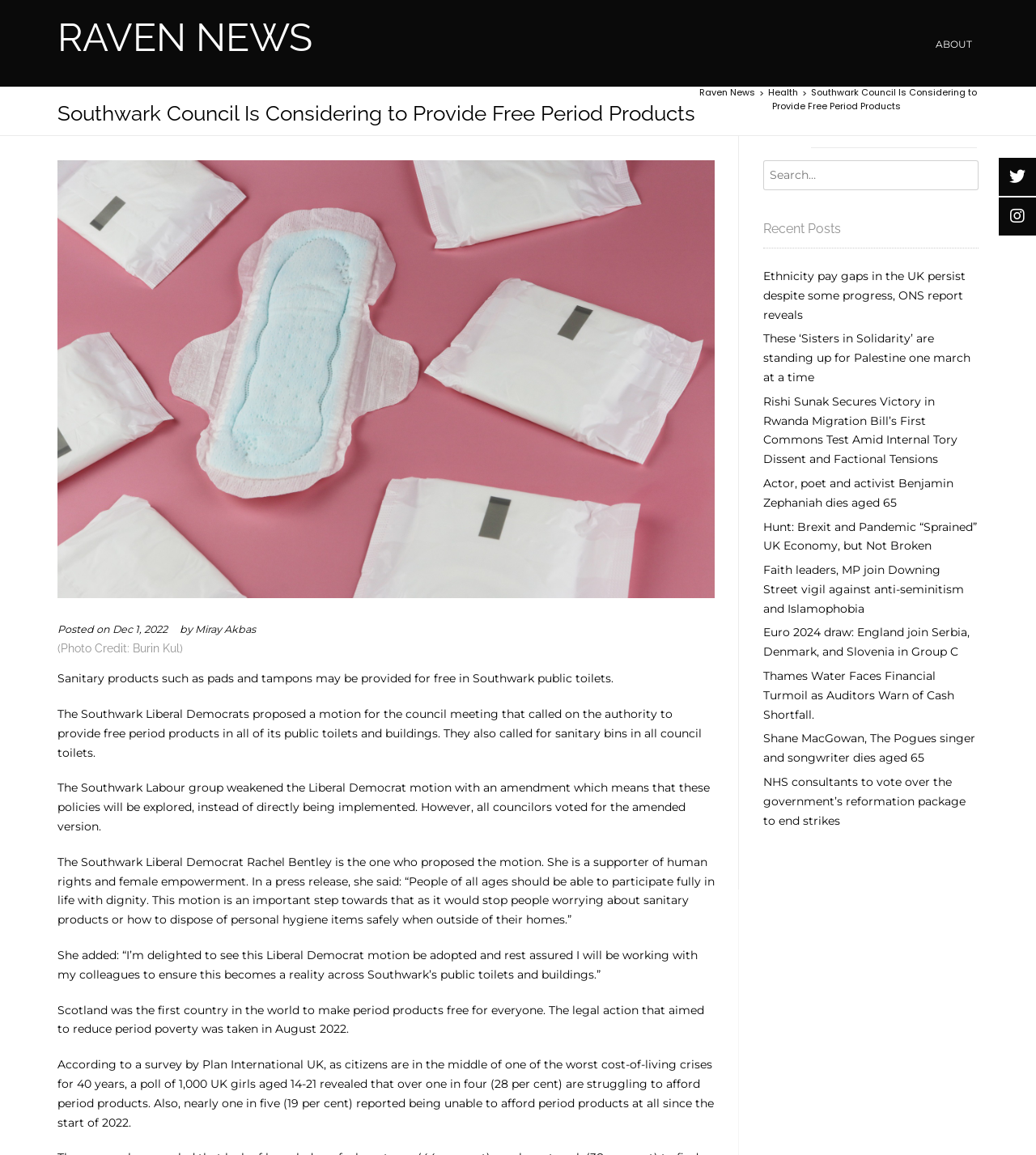Please specify the bounding box coordinates in the format (top-left x, top-left y, bottom-right x, bottom-right y), with values ranging from 0 to 1. Identify the bounding box for the UI component described as follows: aria-label="Open Search Bar"

None